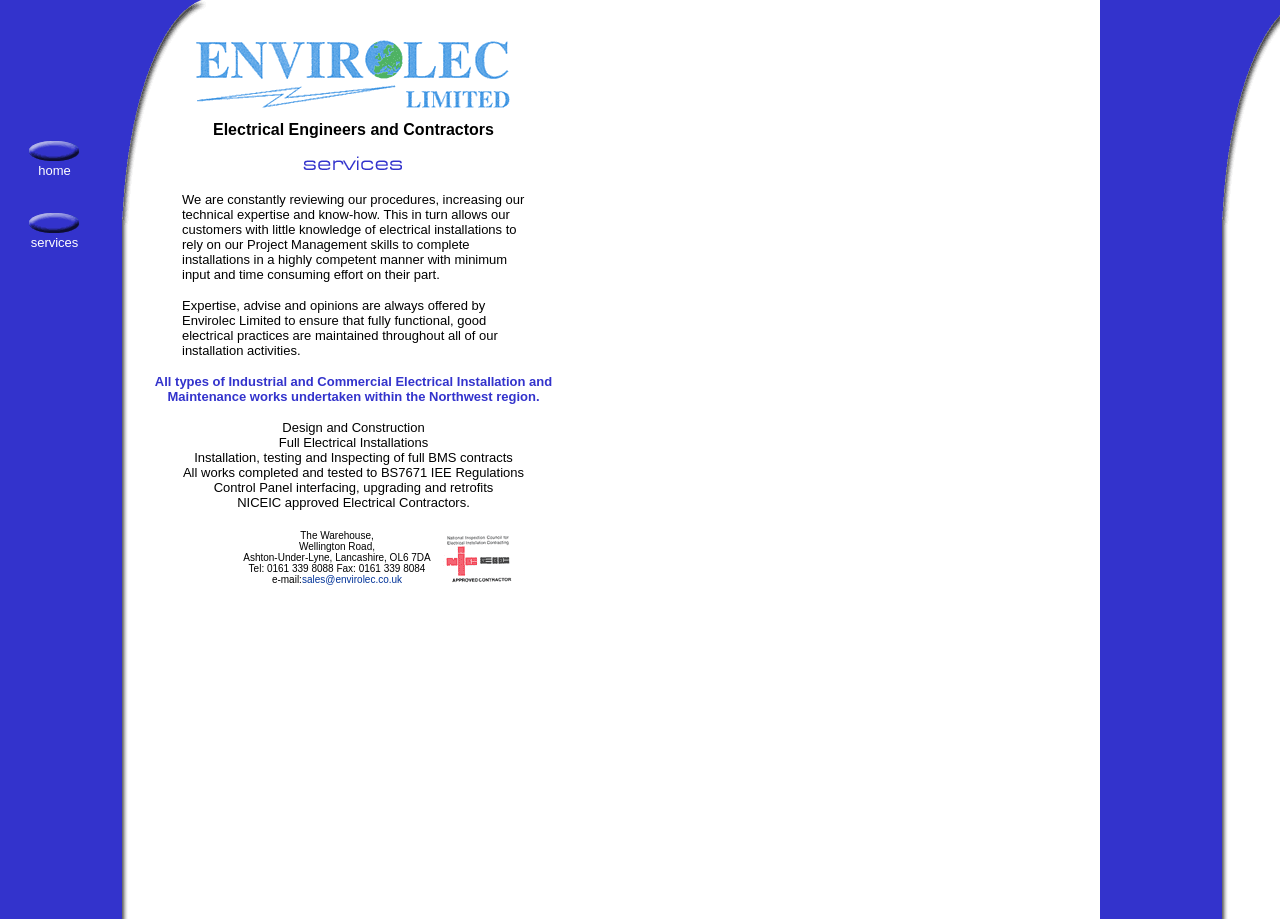Offer a detailed explanation of the webpage layout and contents.

The webpage is about Envirolec Limited, an electrical contractor specializing in HVAC controls and building energy management systems. At the top, there is a navigation menu with three links: "home", "home services", and an empty link. The "home" link has a corresponding image. 

To the right of the navigation menu, the company's name and title "Industrial and Commercial Electrical Contractors Electrical Engineers and Contractors" are displayed prominently, accompanied by a logo image. Below this, there is a blockquote section that contains three paragraphs of text. The first paragraph describes the company's commitment to reviewing procedures and increasing technical expertise. The second paragraph explains how the company offers expertise and advice to ensure good electrical practices. The third paragraph mentions the types of industrial and commercial electrical installation and maintenance works undertaken by the company.

Below the blockquote section, there are five lines of text, each describing a specific service offered by the company, including design and construction, full electrical installations, installation and testing of BMS contracts, and control panel interfacing.

At the bottom of the page, there is a contact information section with the company's address, phone number, fax number, and email address. To the right of this section, there is an image of the National Inspection Council for Electrical Installation Contracting logo.